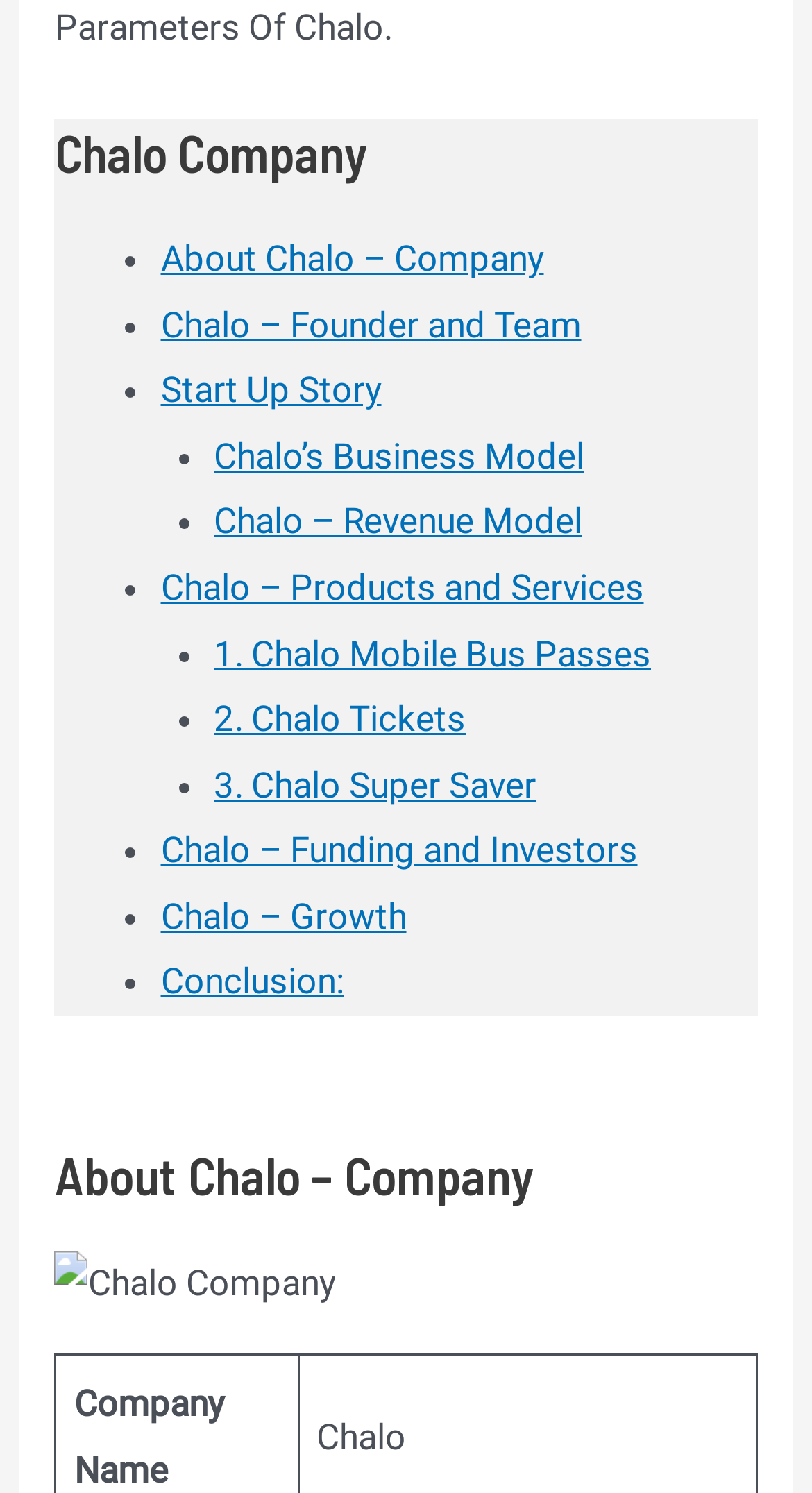Provide a short answer using a single word or phrase for the following question: 
How many list markers are there in the webpage?

14